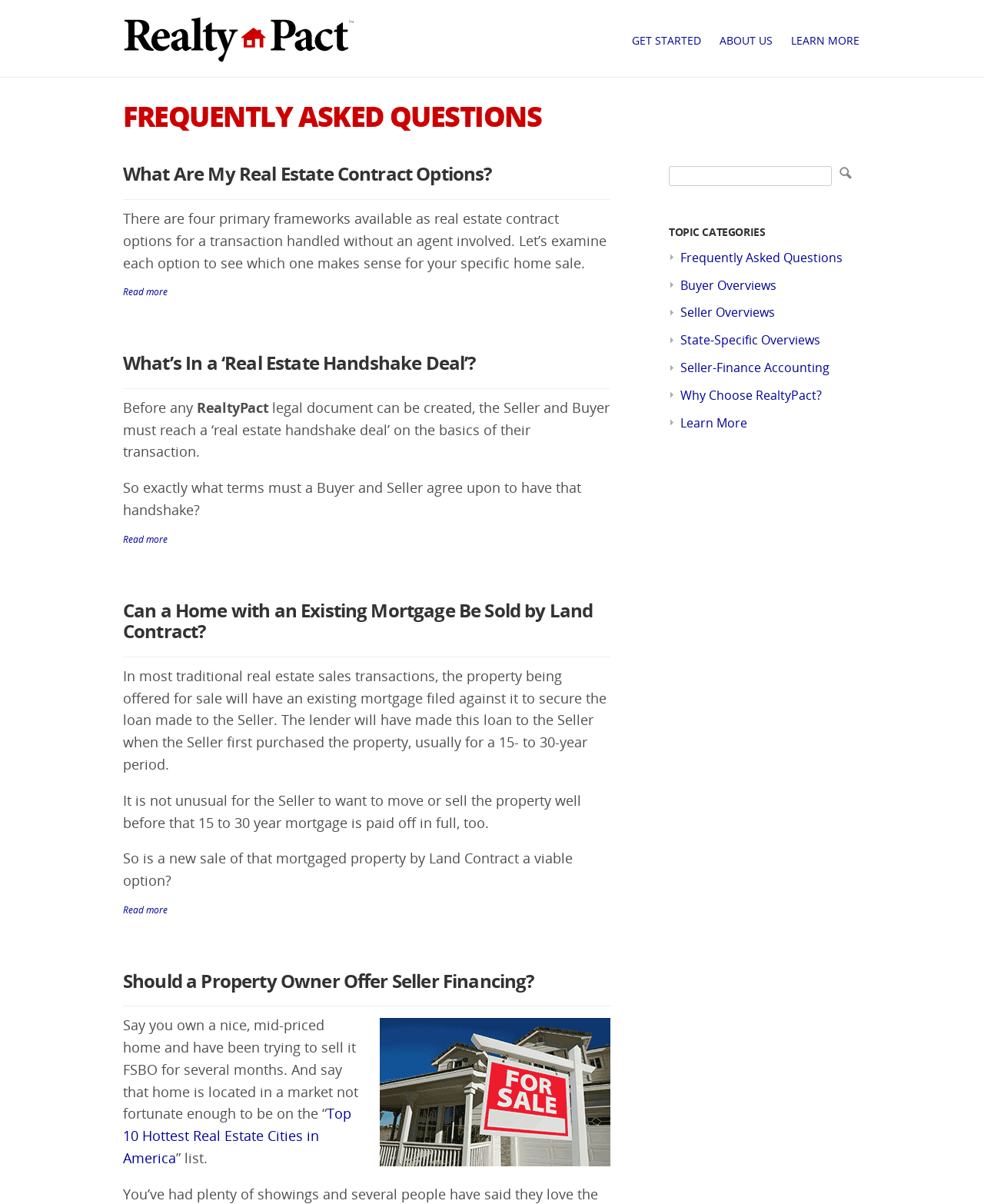What is the topic of the third FAQ?
Using the image provided, answer with just one word or phrase.

Can a Home with an Existing Mortgage Be Sold by Land Contract?